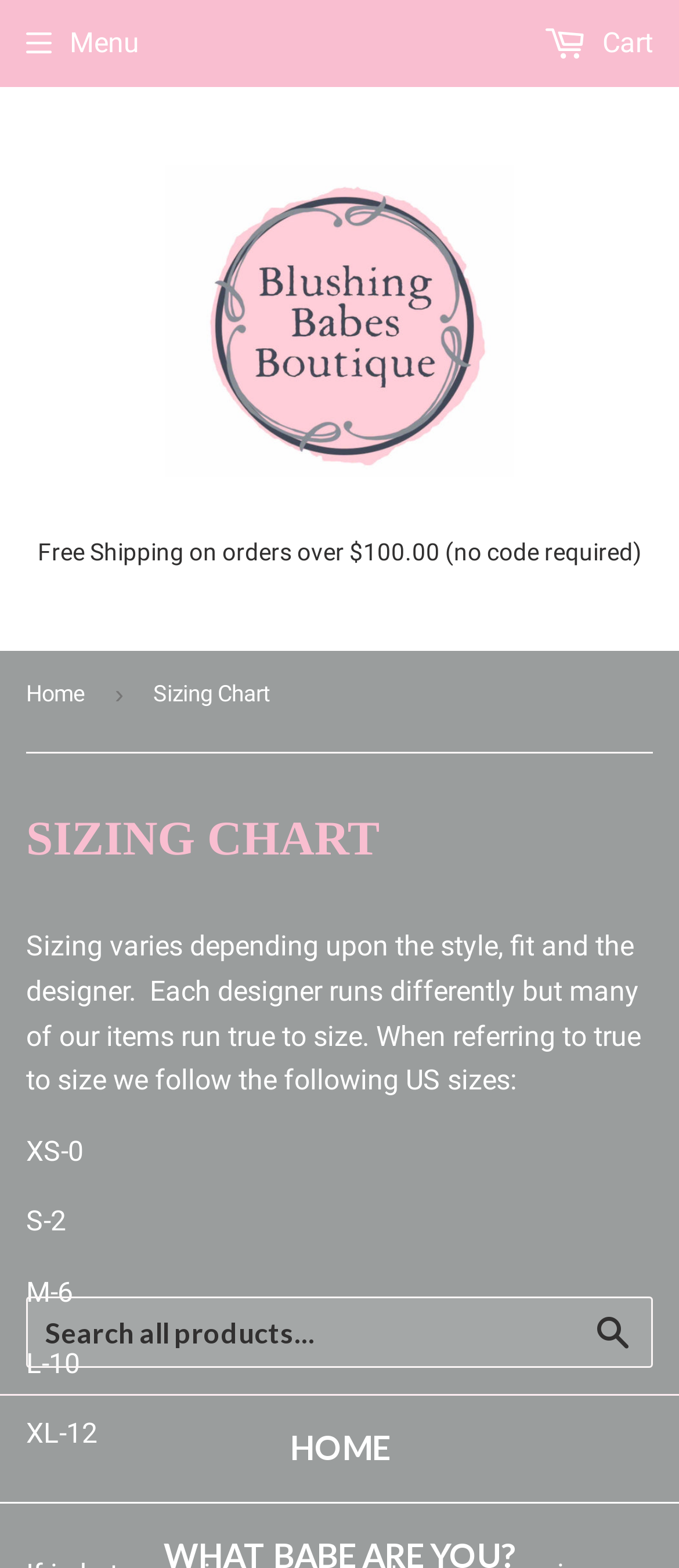How many size options are listed on the page?
Based on the image content, provide your answer in one word or a short phrase.

5